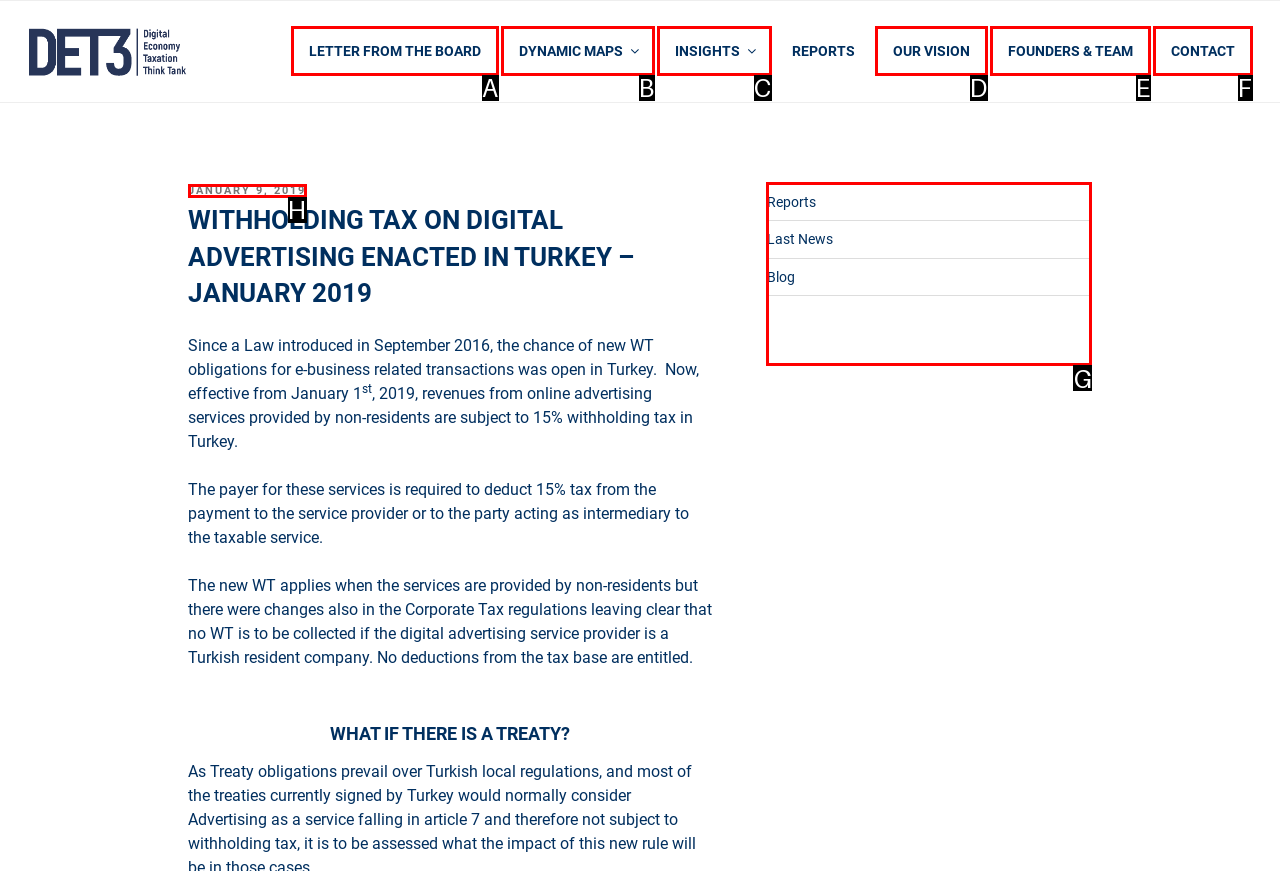Choose the UI element to click on to achieve this task: View the blog sidebar. Reply with the letter representing the selected element.

G